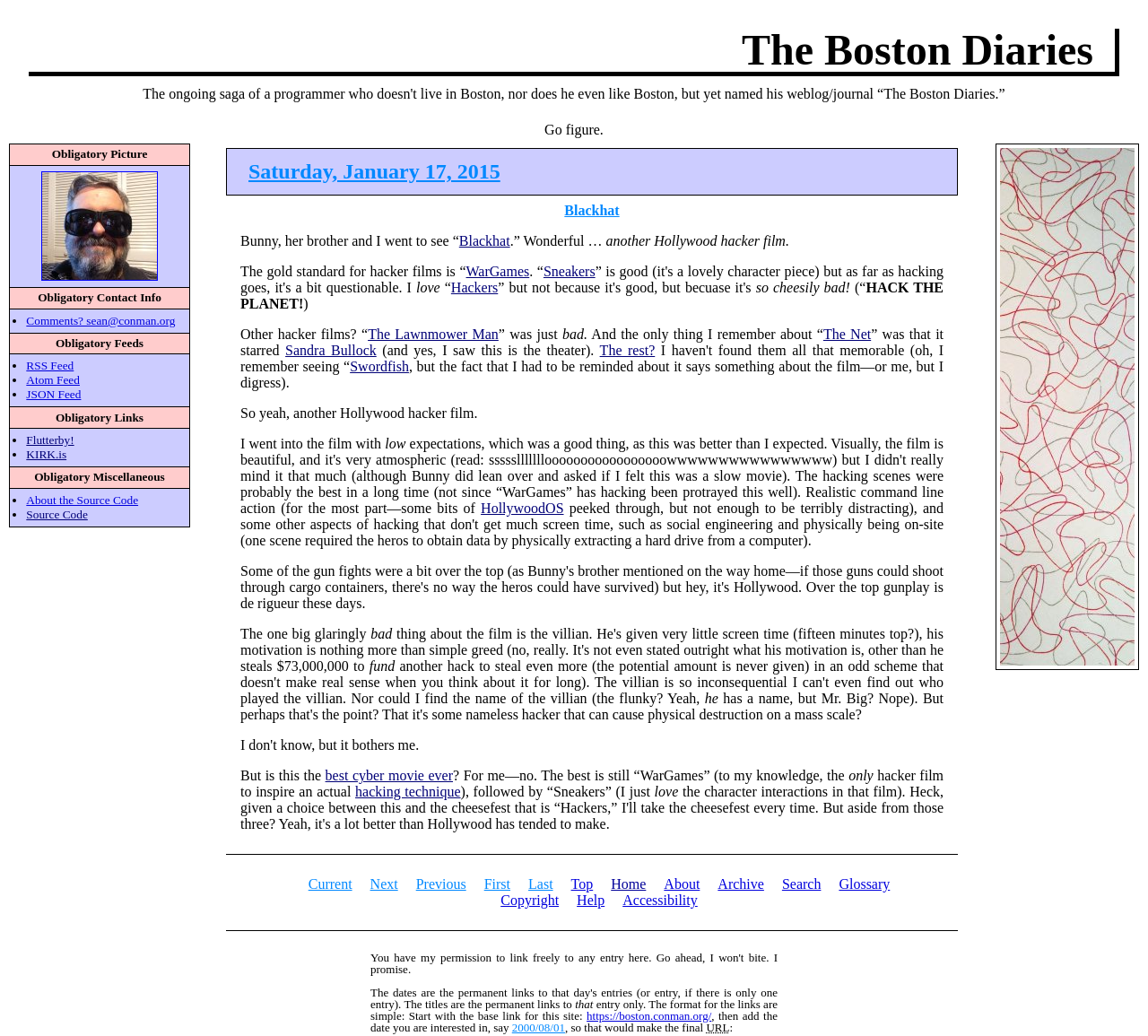Pinpoint the bounding box coordinates of the clickable element needed to complete the instruction: "Read about the movie Blackhat". The coordinates should be provided as four float numbers between 0 and 1: [left, top, right, bottom].

[0.492, 0.196, 0.54, 0.21]